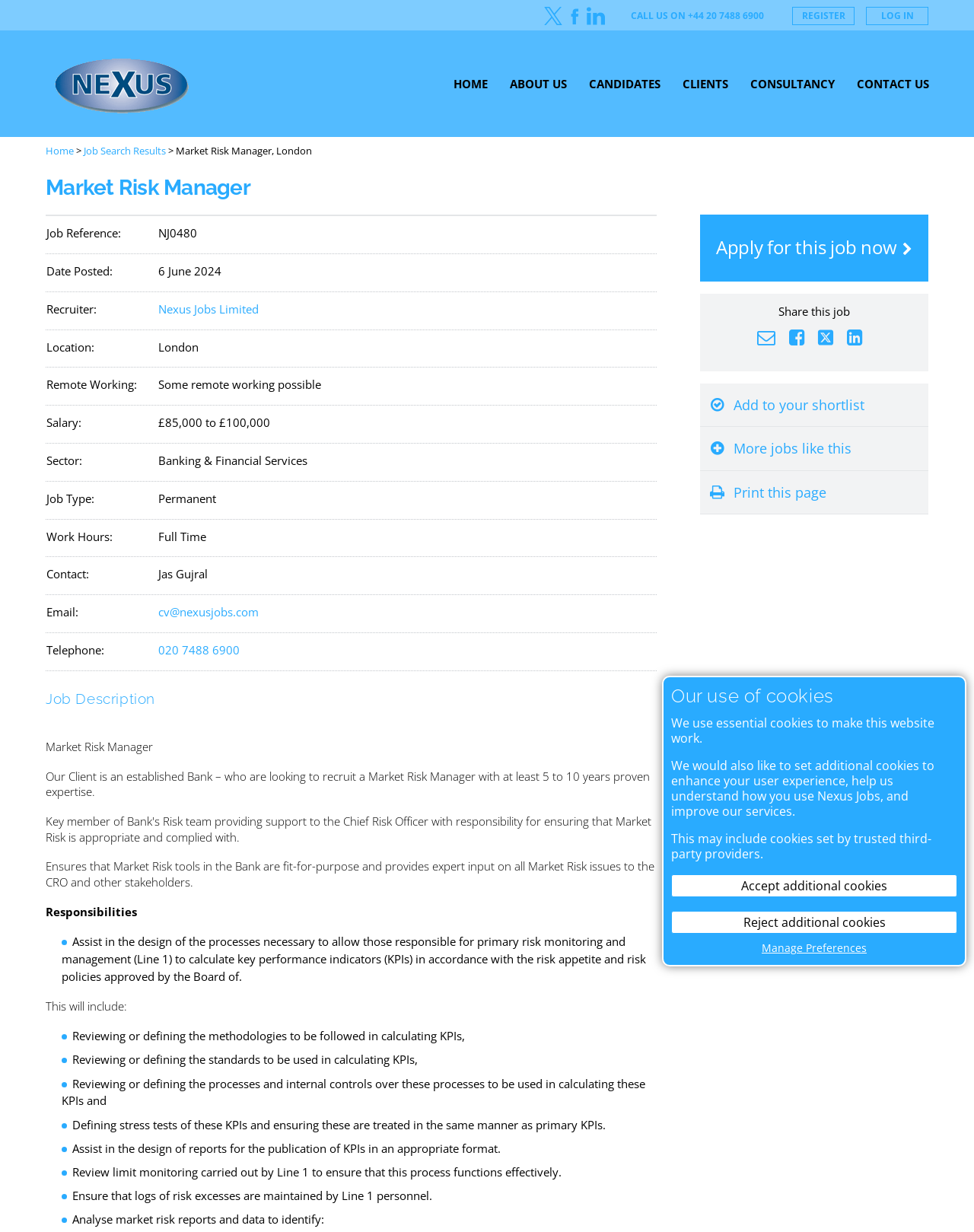Given the element description: "020 7488 6900", predict the bounding box coordinates of the UI element it refers to, using four float numbers between 0 and 1, i.e., [left, top, right, bottom].

[0.162, 0.521, 0.246, 0.534]